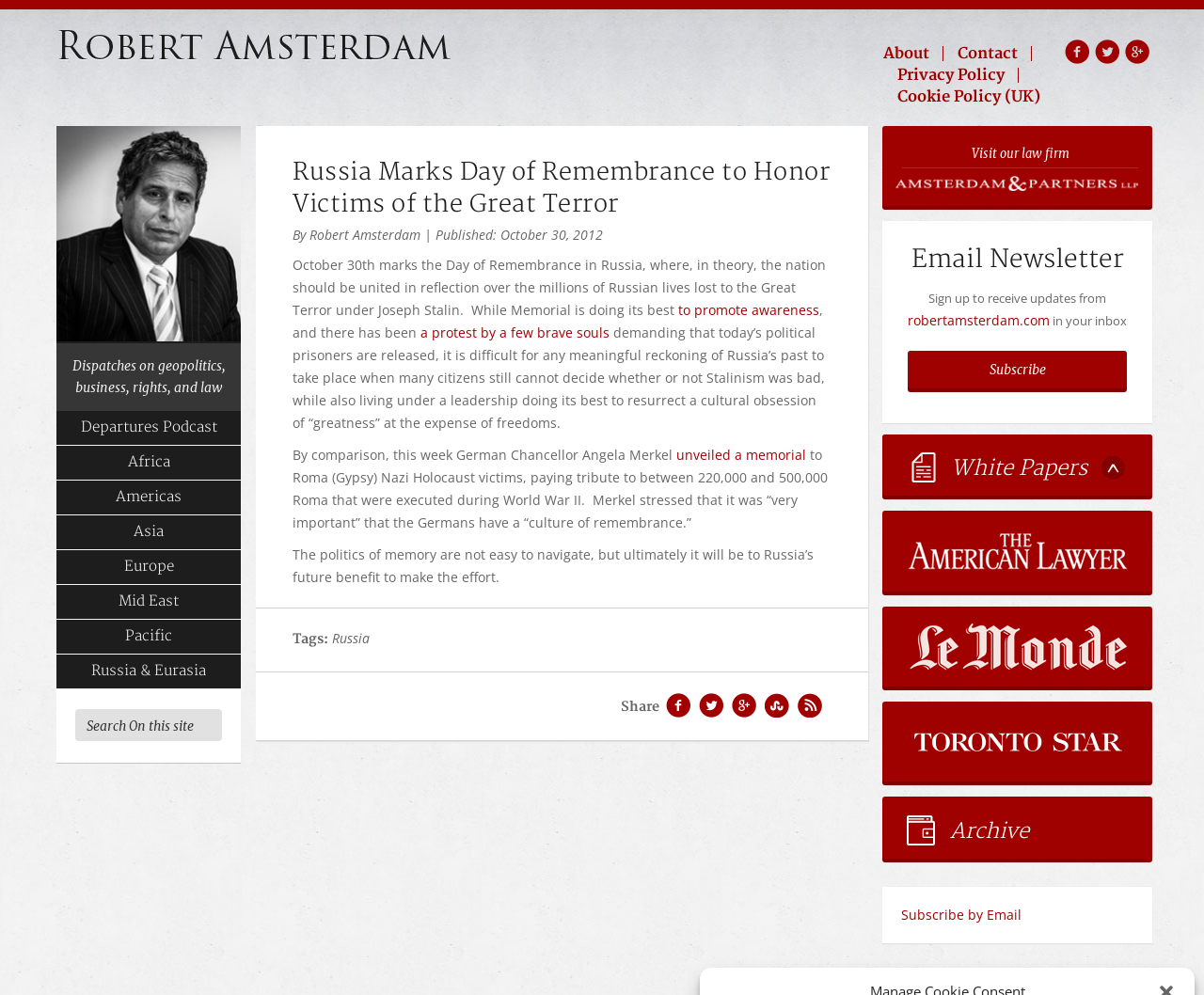Based on the element description: "Departures Podcast", identify the UI element and provide its bounding box coordinates. Use four float numbers between 0 and 1, [left, top, right, bottom].

[0.047, 0.413, 0.2, 0.448]